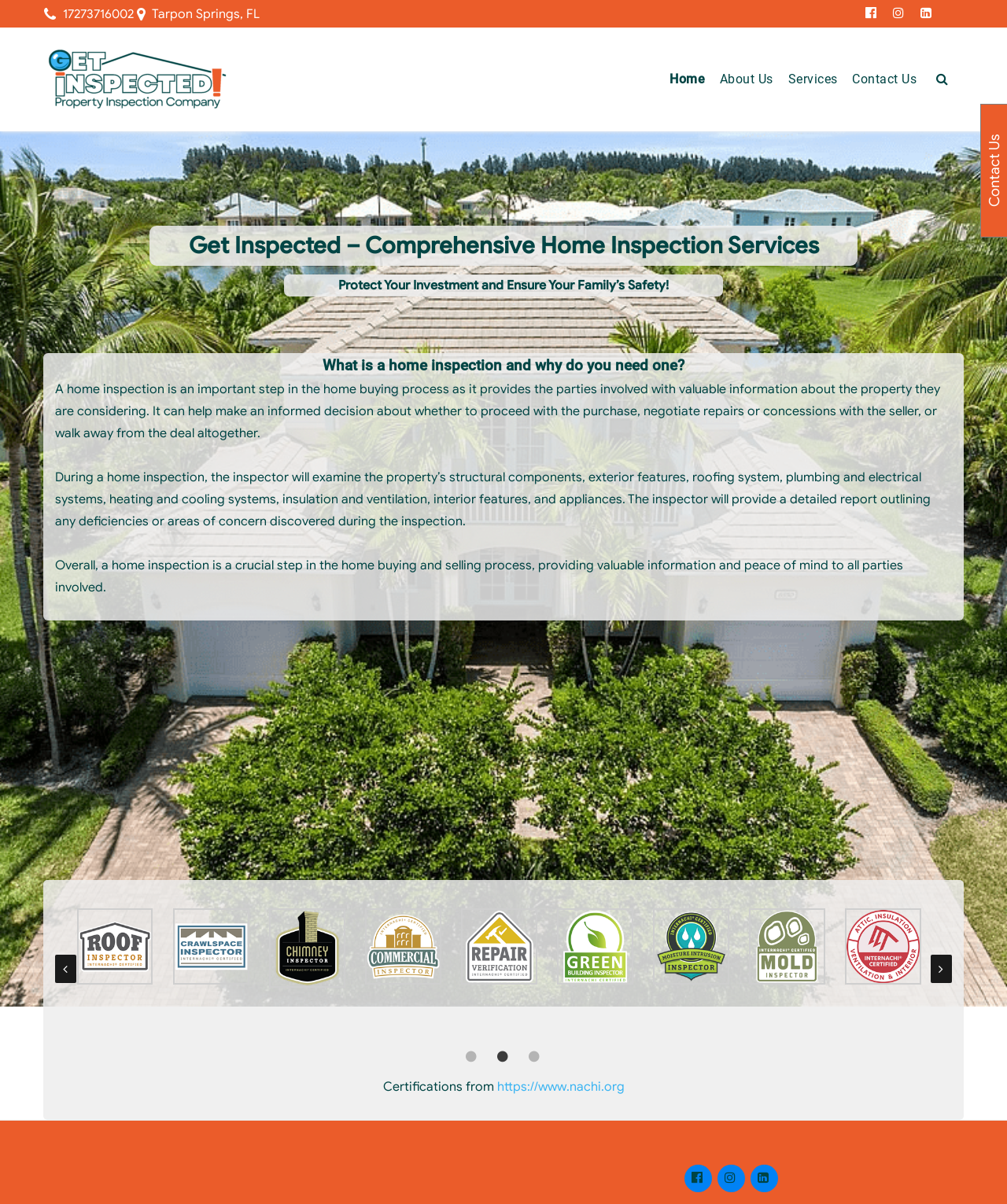Give a one-word or short-phrase answer to the following question: 
What is the certification mentioned on the webpage?

NACHI